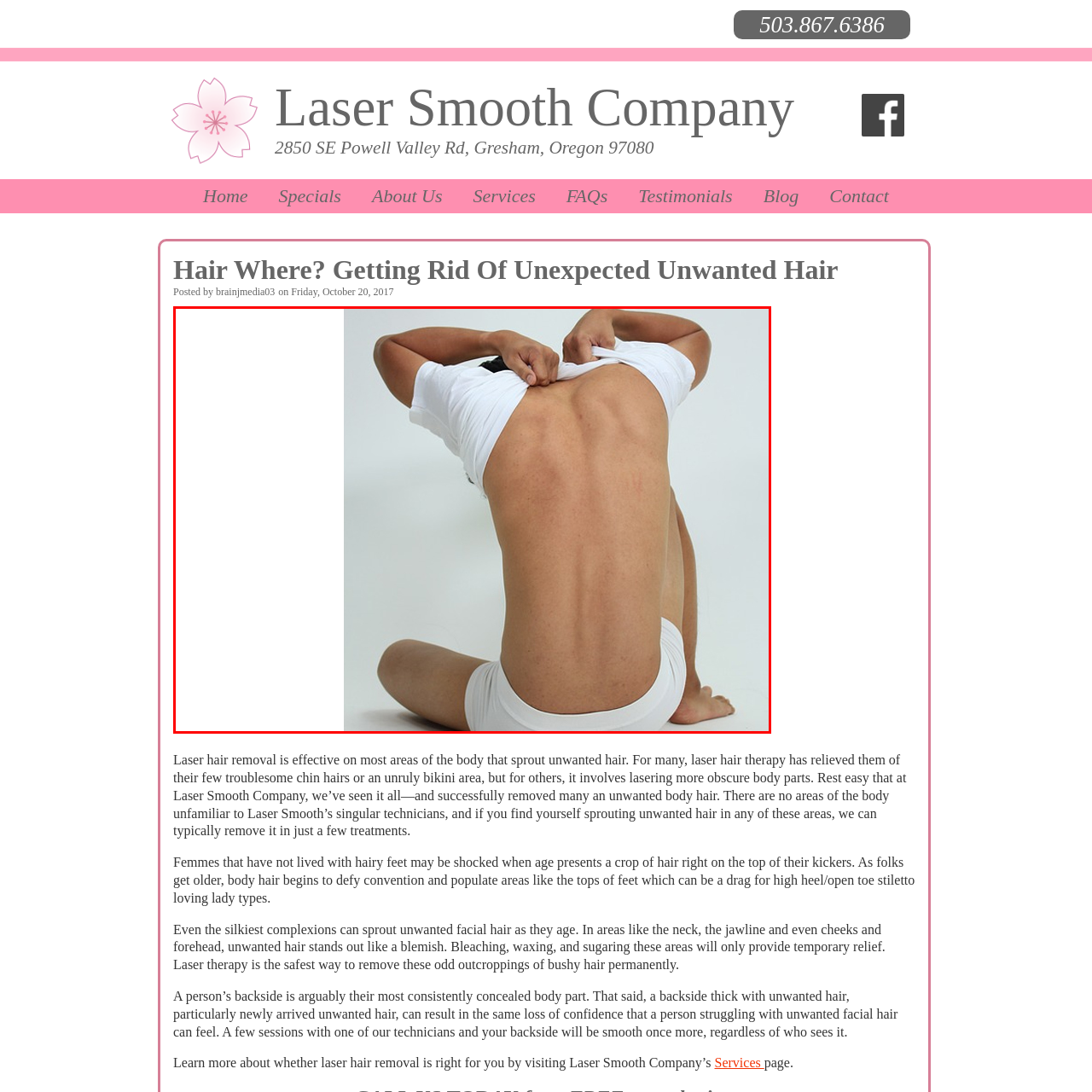Direct your attention to the image enclosed by the red boundary, What is the relevance of the image to Laser Smooth Company? 
Answer concisely using a single word or phrase.

Hair removal